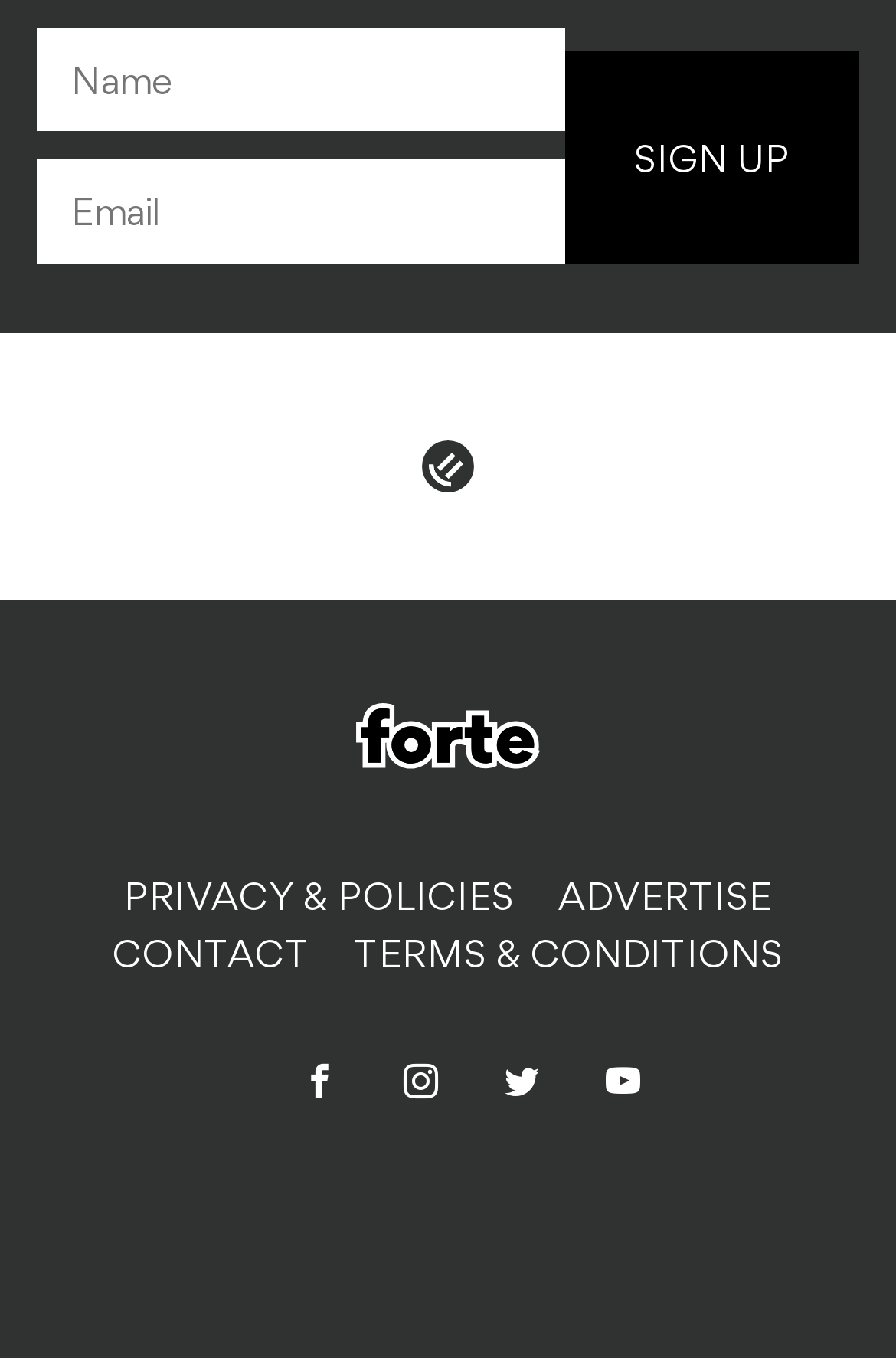Identify the bounding box coordinates for the UI element described as: "parent_node: PRIVACY & POLICIES". The coordinates should be provided as four floats between 0 and 1: [left, top, right, bottom].

[0.041, 0.518, 0.959, 0.567]